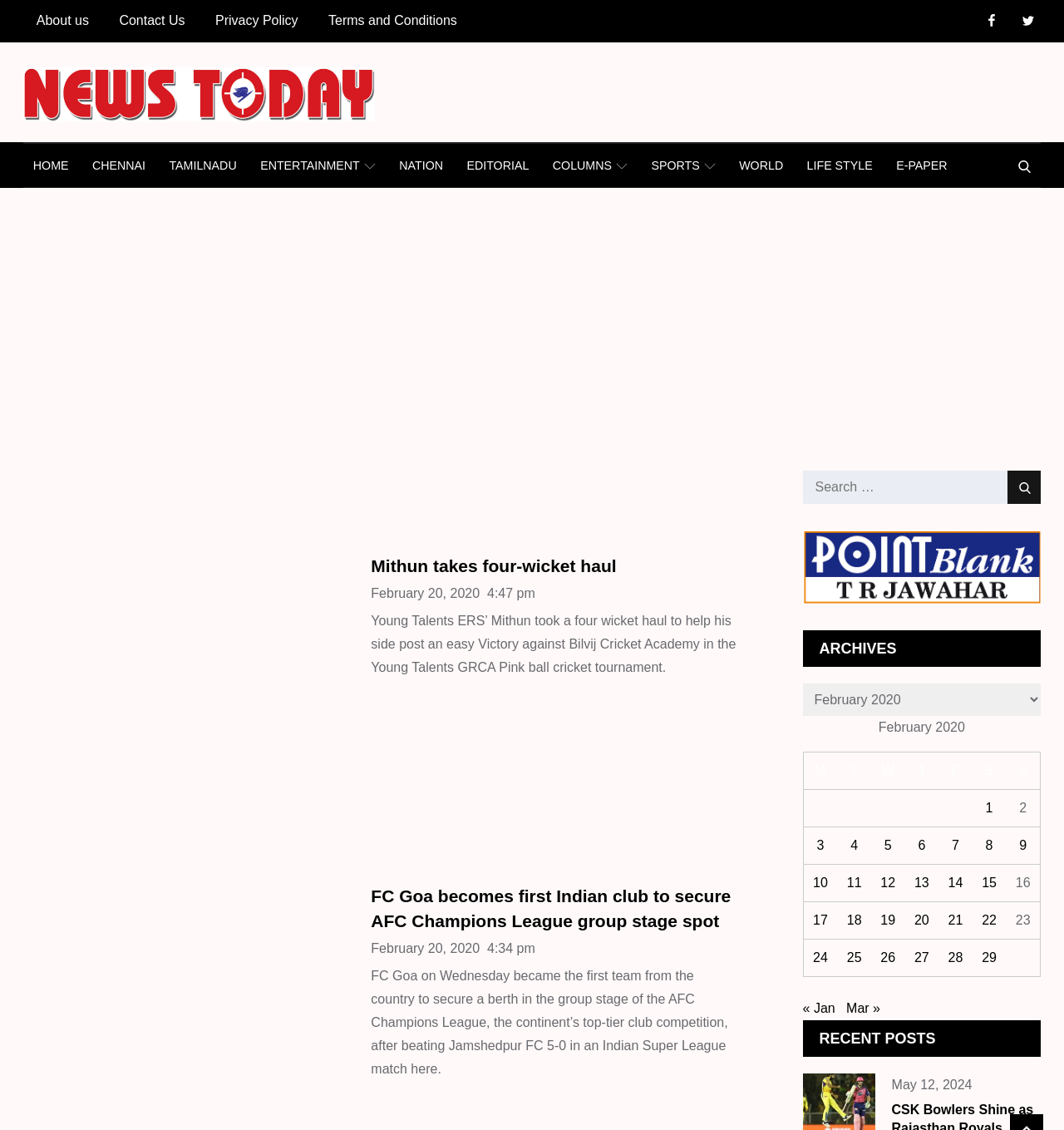Please identify the bounding box coordinates of the area I need to click to accomplish the following instruction: "Read the news article Mithun takes four-wicket haul".

[0.022, 0.416, 0.31, 0.687]